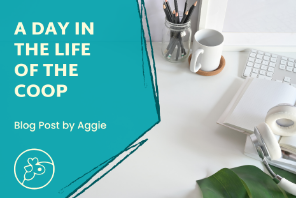Utilize the details in the image to give a detailed response to the question: What is on the desk?

The image depicts a clean, bright workspace with a white desk that features a collection of office supplies, including a jar filled with black pencils, a simple white mug, a sleek keyboard, an open notebook, and a pair of headphones.